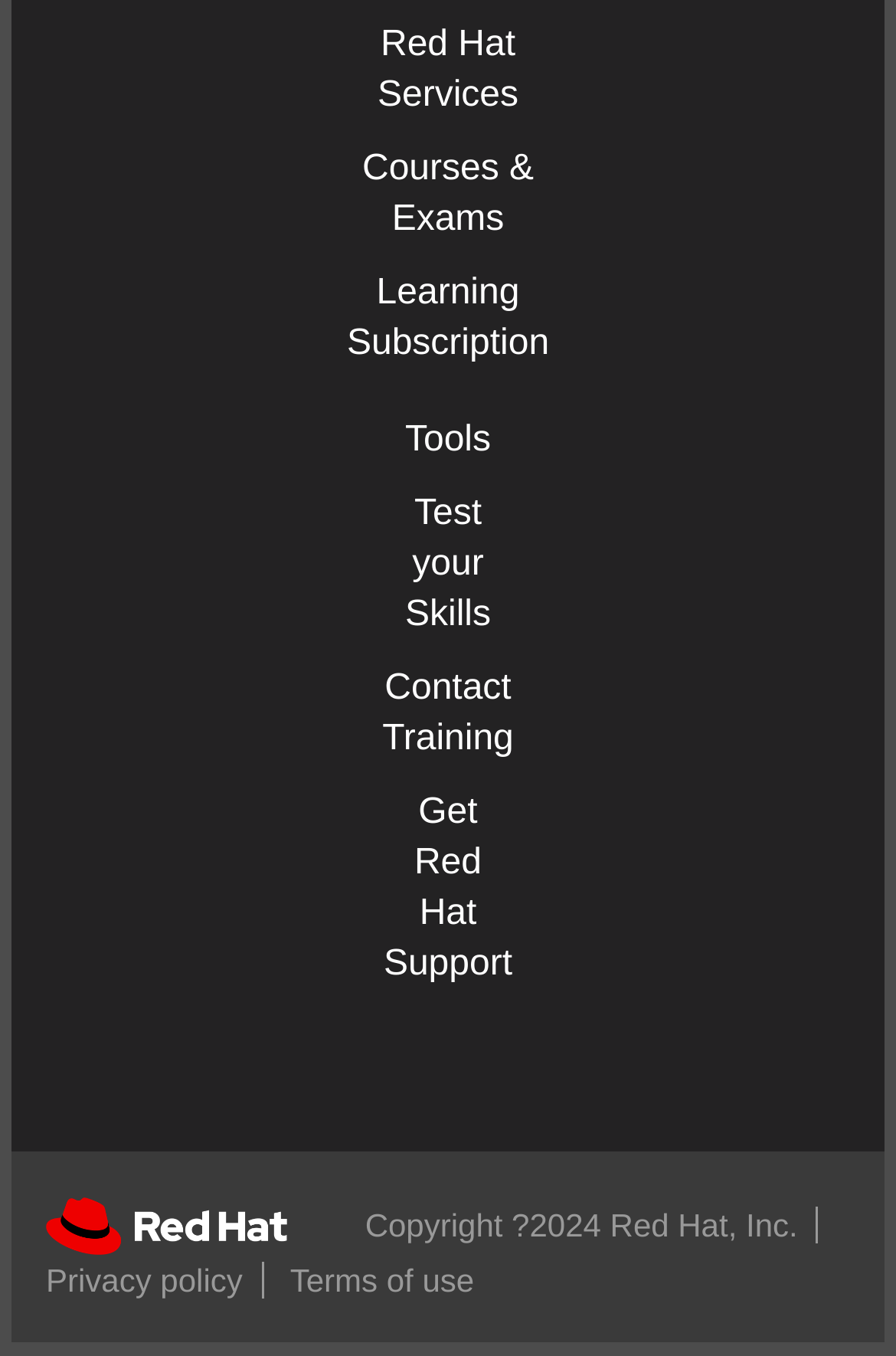Given the description "Contact Training", provide the bounding box coordinates of the corresponding UI element.

[0.427, 0.493, 0.573, 0.559]